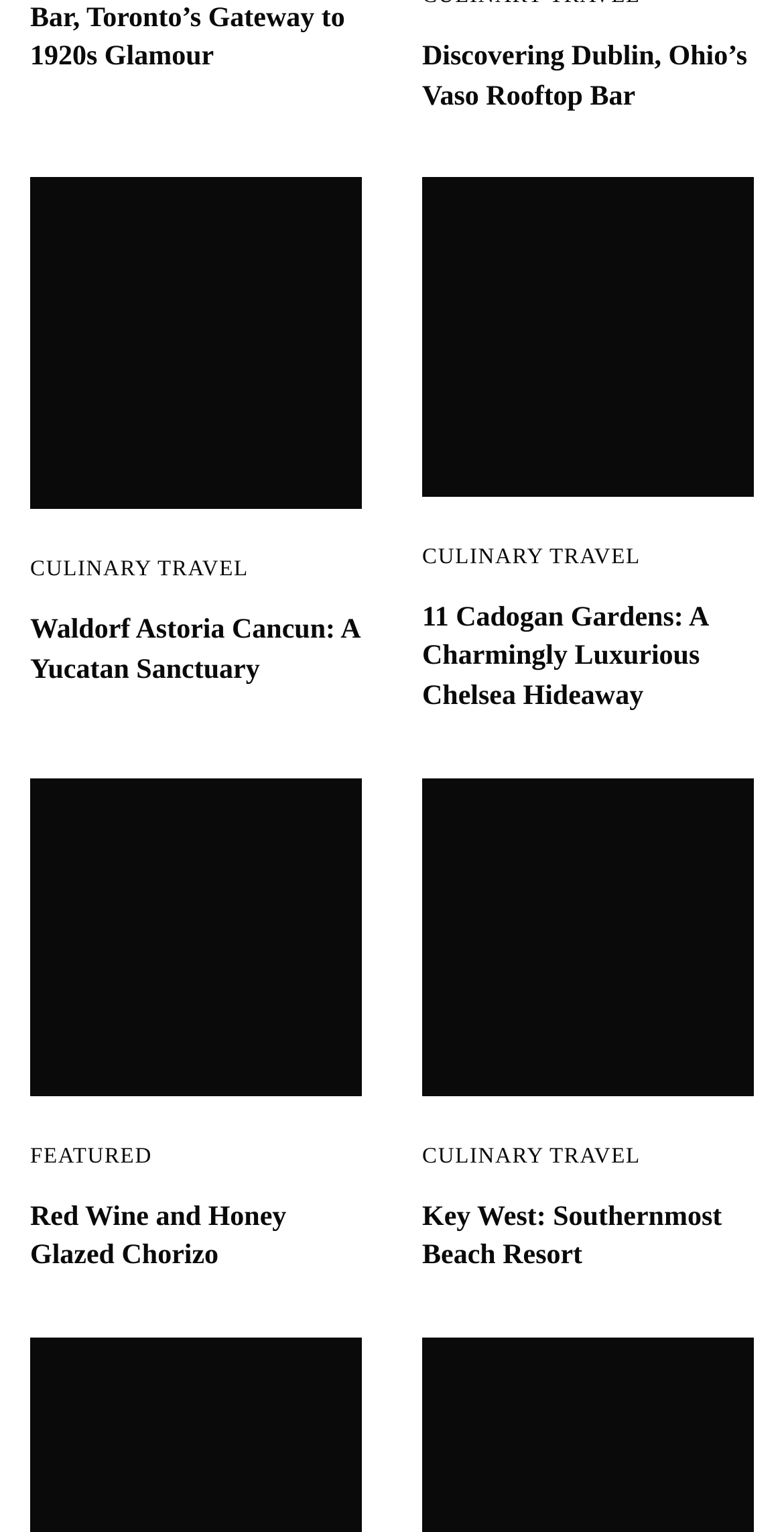Please identify the bounding box coordinates of the clickable area that will allow you to execute the instruction: "Read about Discovering Dublin, Ohio’s Vaso Rooftop Bar".

[0.538, 0.025, 0.962, 0.077]